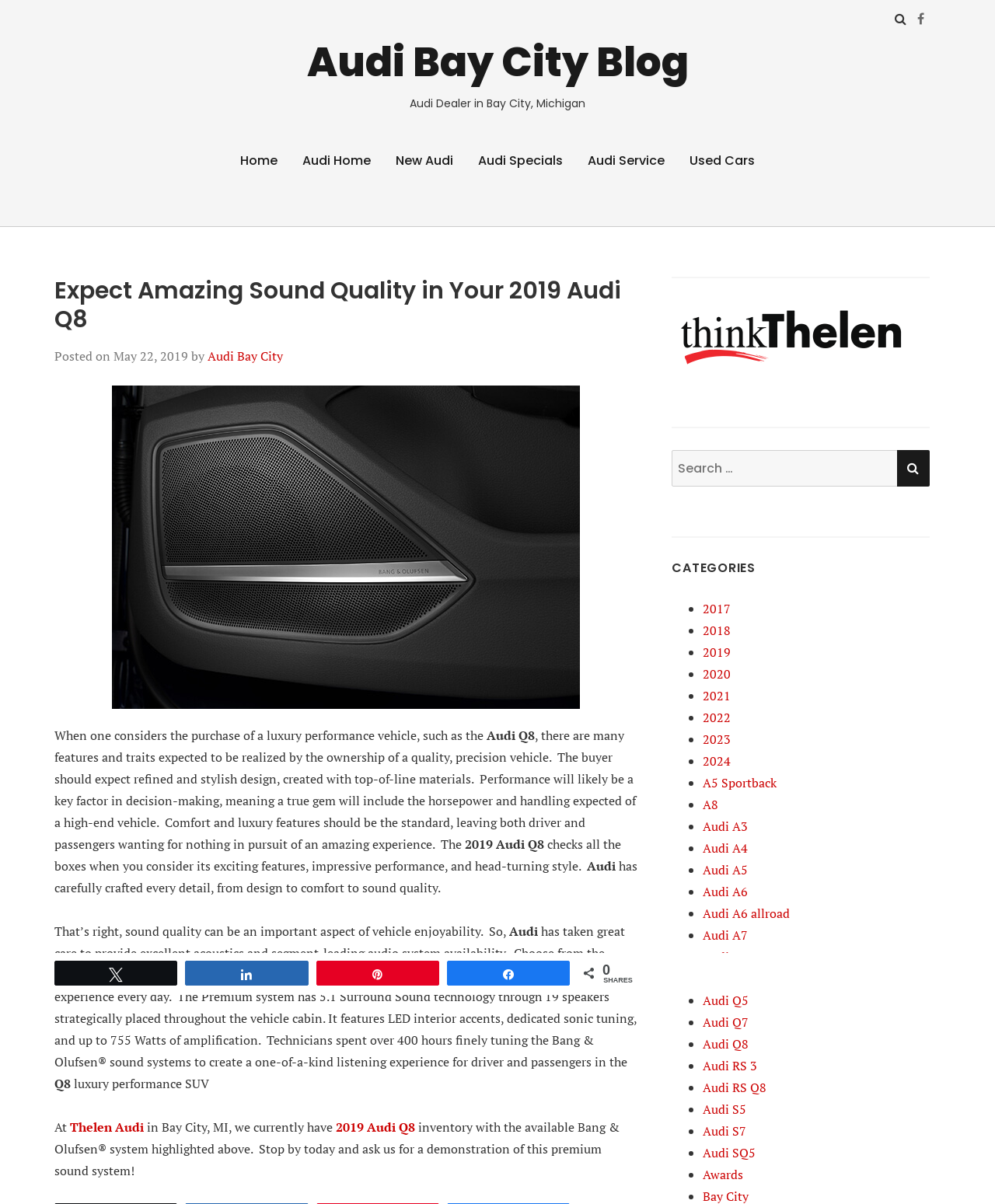Locate the bounding box coordinates of the region to be clicked to comply with the following instruction: "Search for something". The coordinates must be four float numbers between 0 and 1, in the form [left, top, right, bottom].

[0.675, 0.374, 0.934, 0.404]